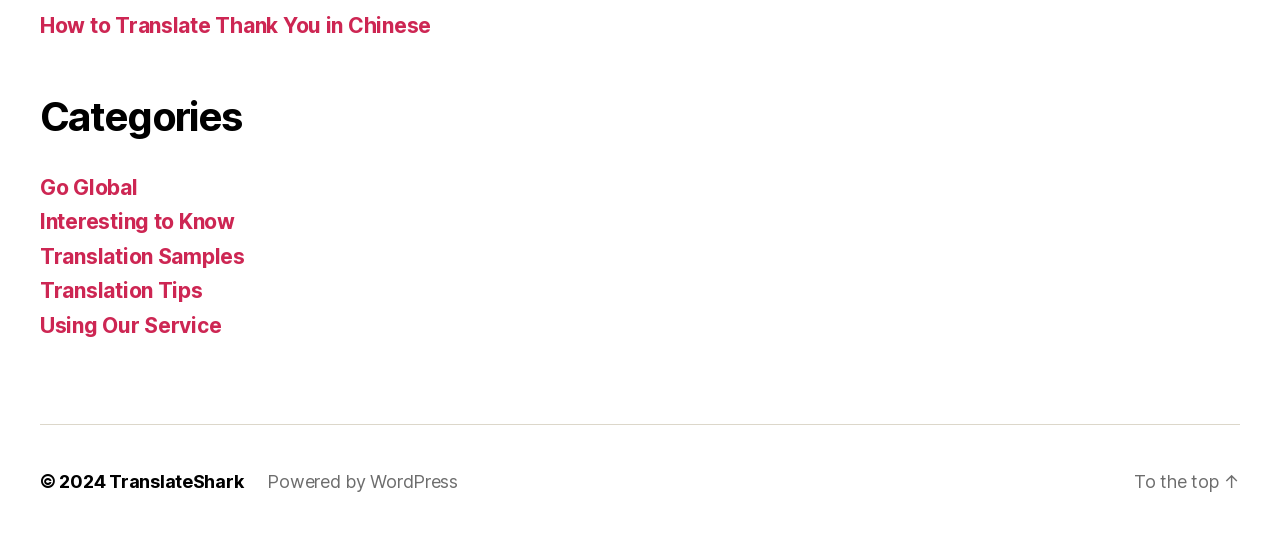Respond to the question below with a single word or phrase:
How many categories are listed?

5